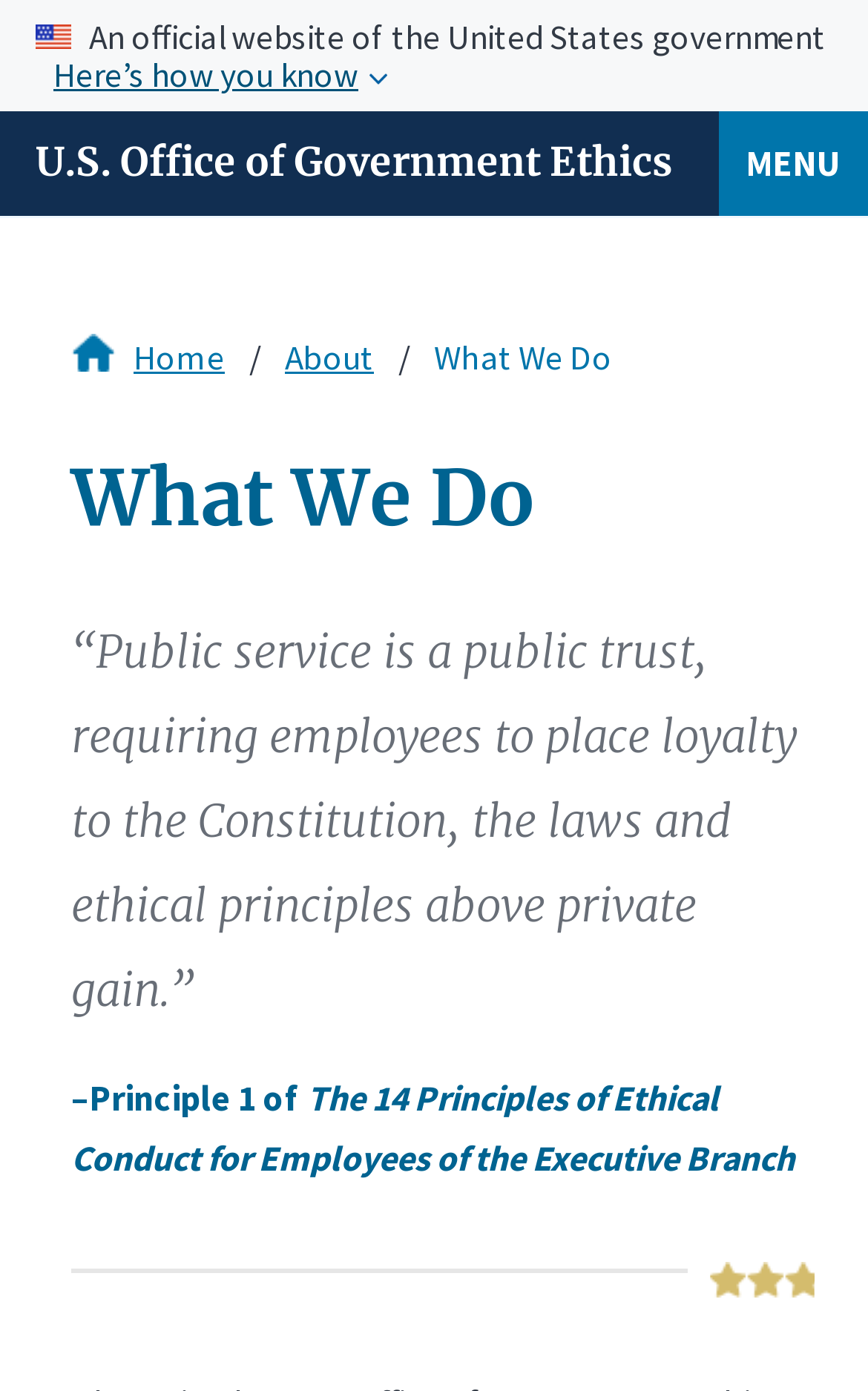Using the provided description Menu, find the bounding box coordinates for the UI element. Provide the coordinates in (top-left x, top-left y, bottom-right x, bottom-right y) format, ensuring all values are between 0 and 1.

[0.828, 0.08, 1.0, 0.156]